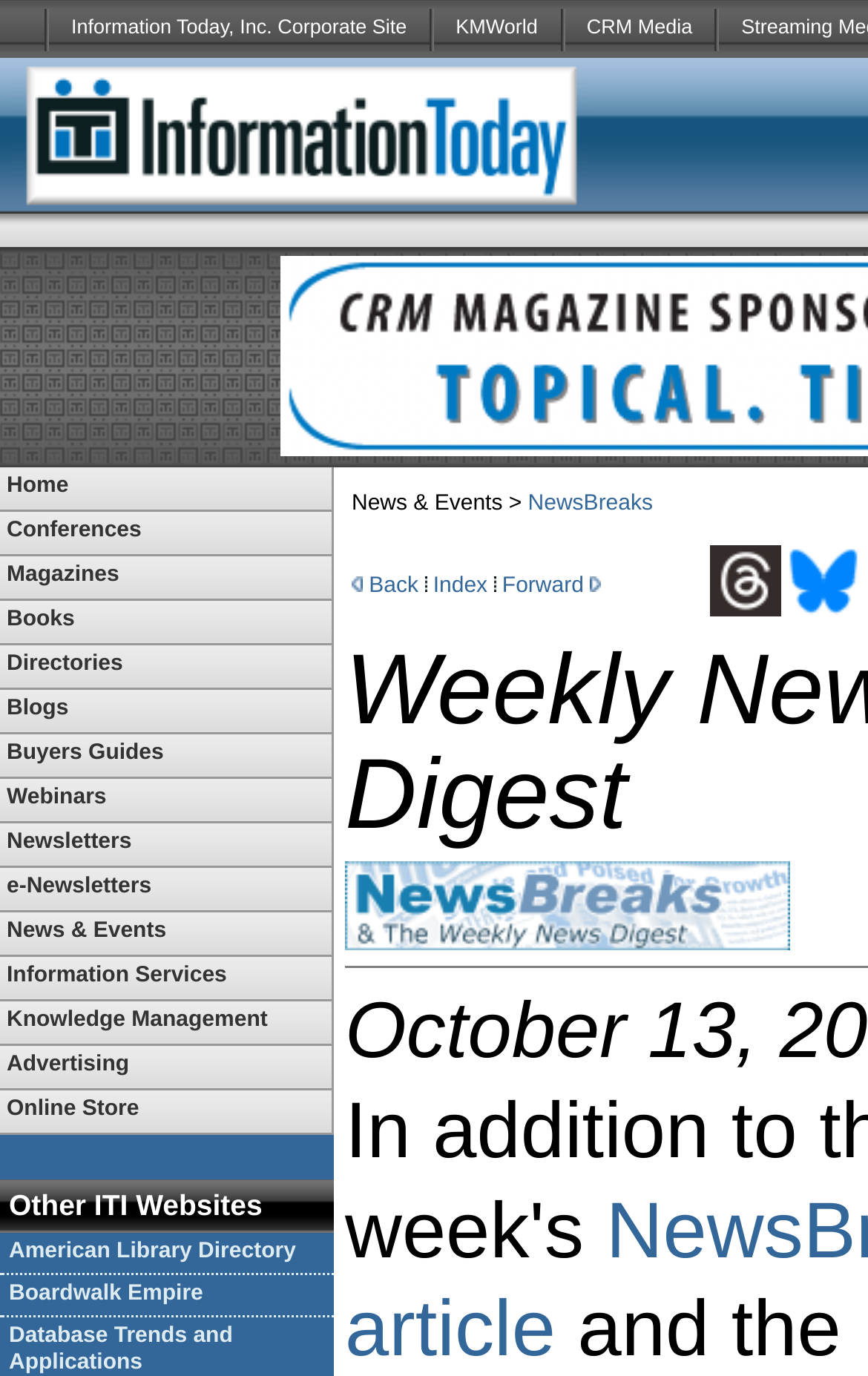Locate the bounding box coordinates of the UI element described by: "American Library Directory". Provide the coordinates as four float numbers between 0 and 1, formatted as [left, top, right, bottom].

[0.0, 0.896, 0.385, 0.927]